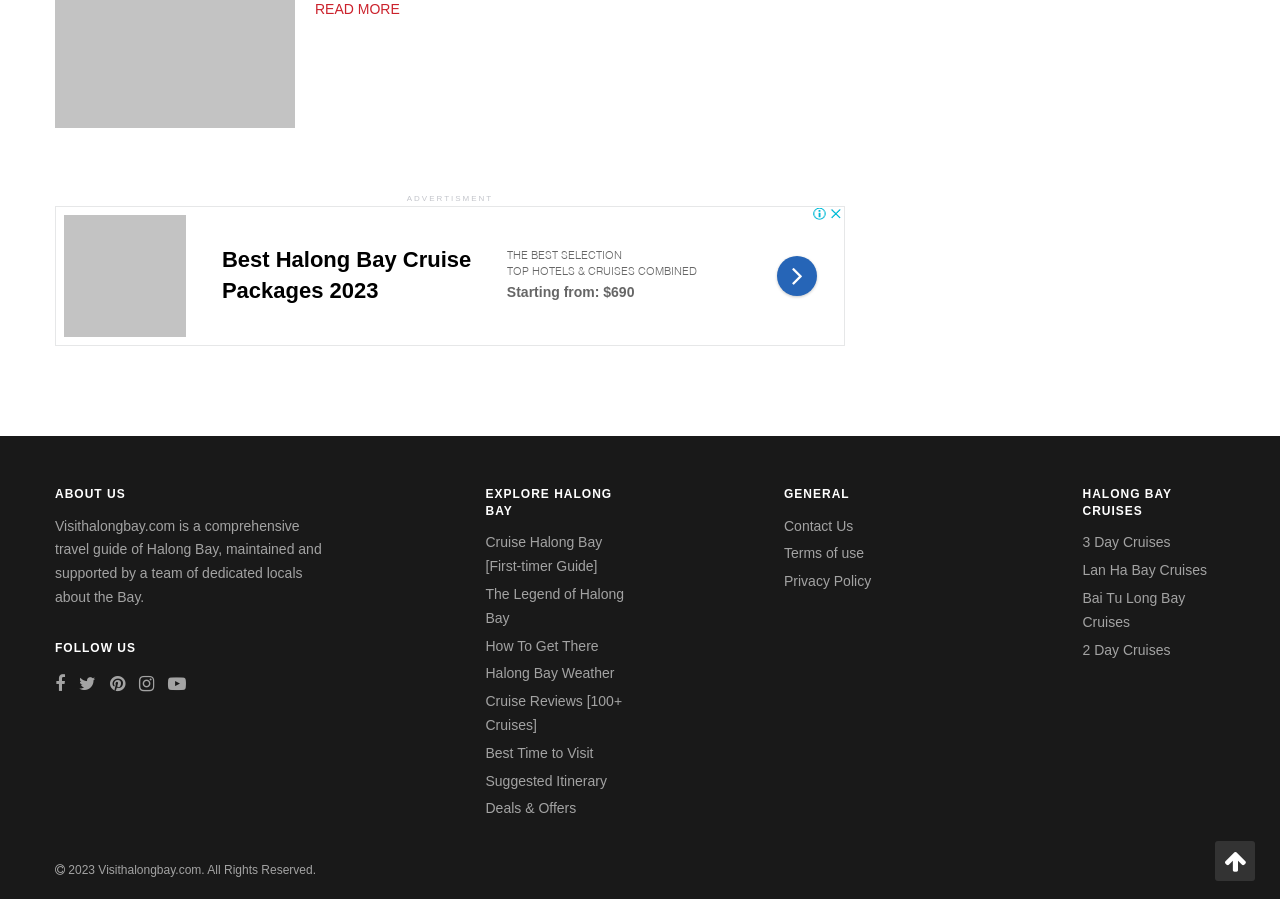Given the element description: "Home", predict the bounding box coordinates of this UI element. The coordinates must be four float numbers between 0 and 1, given as [left, top, right, bottom].

None